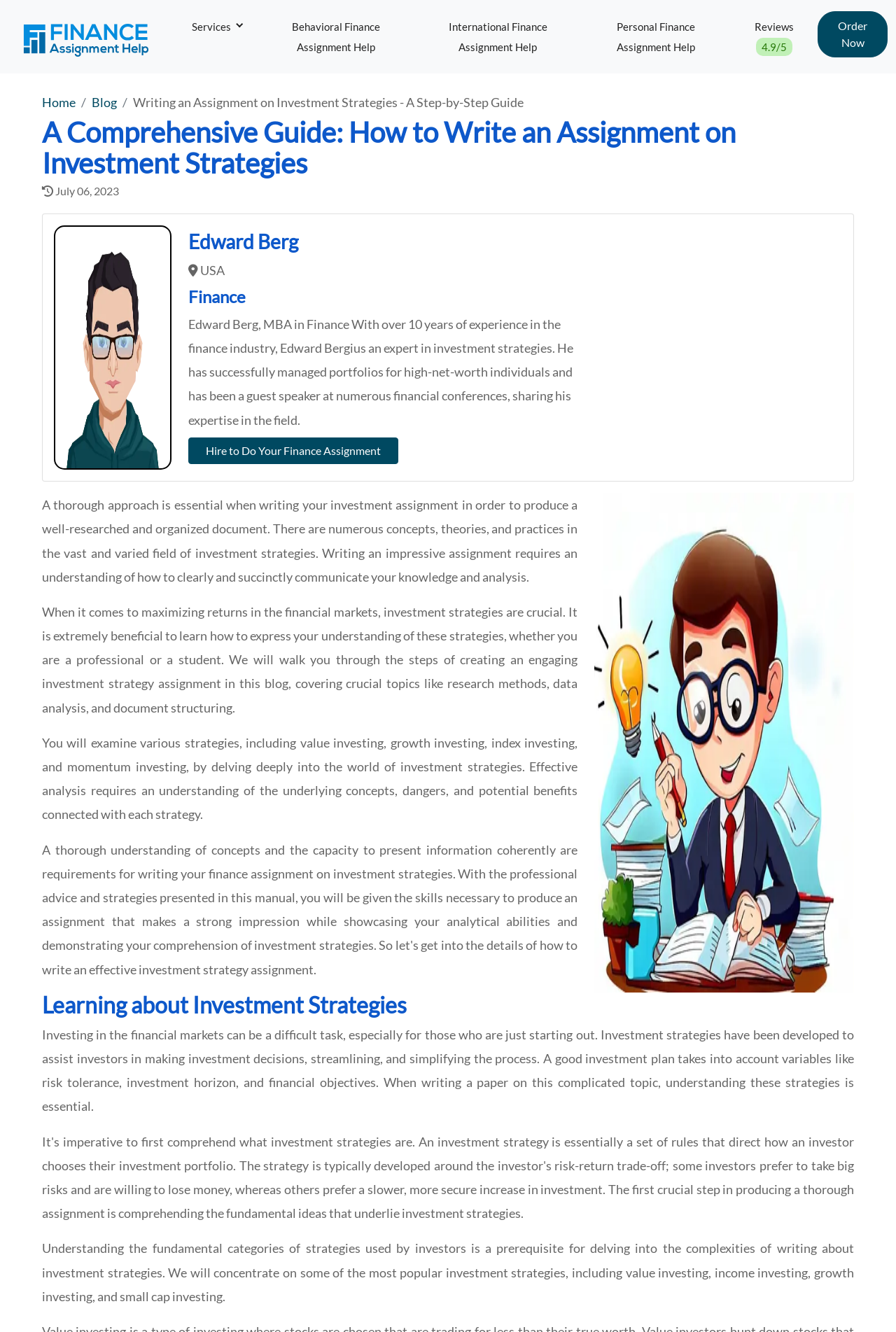Please provide a comprehensive answer to the question based on the screenshot: What type of image is displayed on the webpage?

I determined the type of image by looking at the image caption 'Investment Strategies' and the surrounding static text which suggests that the image is related to finance or investment strategies.